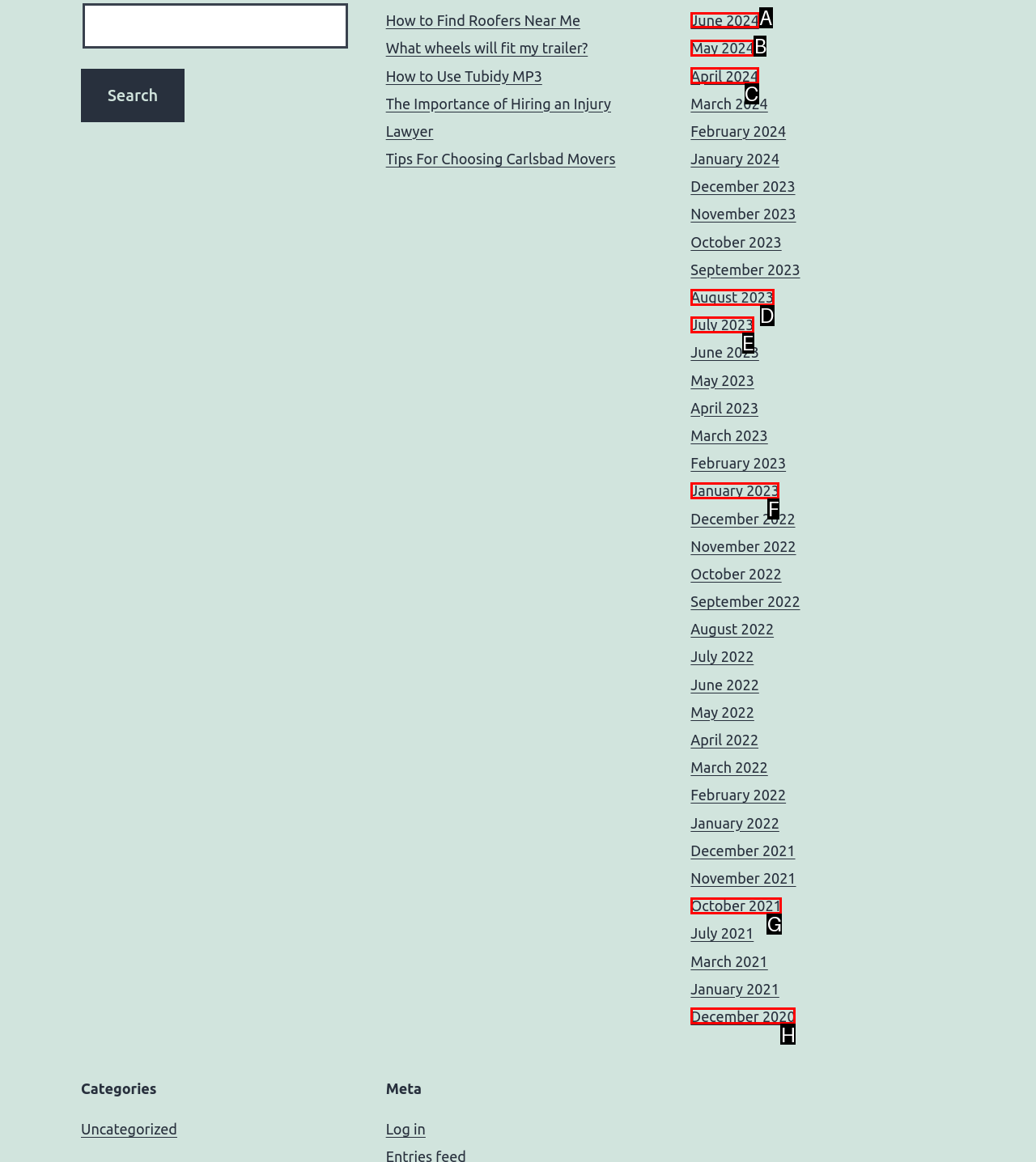Identify the correct UI element to click for this instruction: View archives for June 2024
Respond with the appropriate option's letter from the provided choices directly.

A